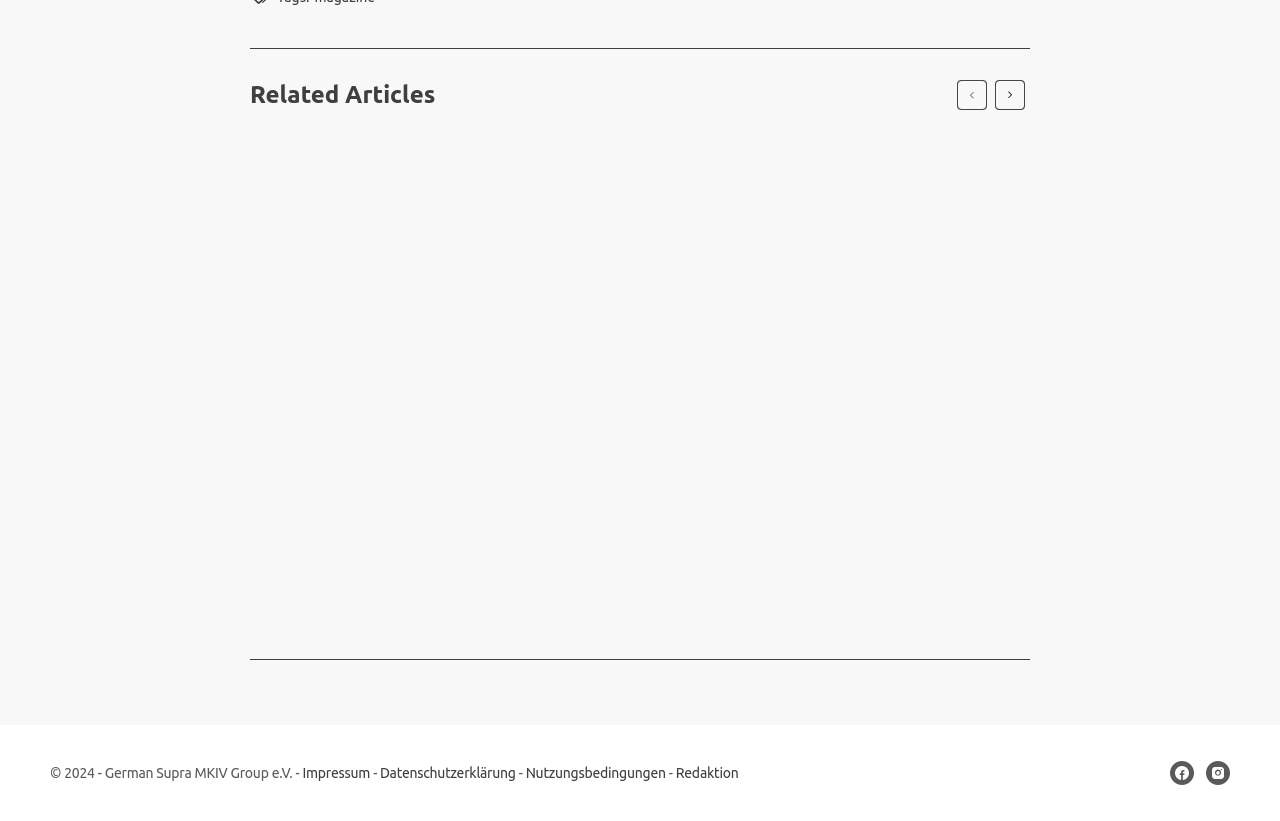Answer the question in one word or a short phrase:
What social media platforms are linked in the footer?

Facebook, Instagram